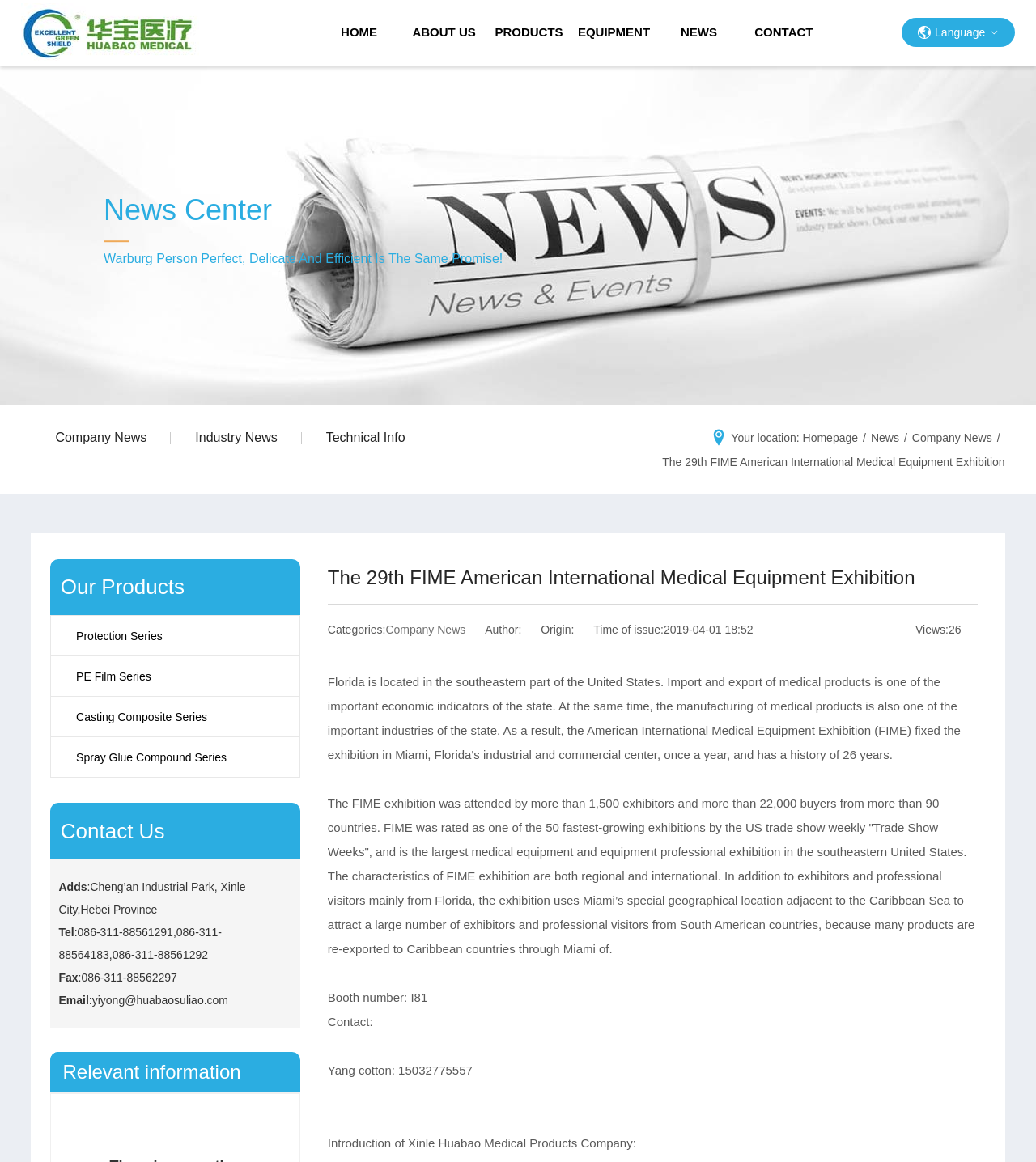Indicate the bounding box coordinates of the element that must be clicked to execute the instruction: "Read about the 29th FIME American International Medical Equipment Exhibition". The coordinates should be given as four float numbers between 0 and 1, i.e., [left, top, right, bottom].

[0.639, 0.392, 0.97, 0.403]